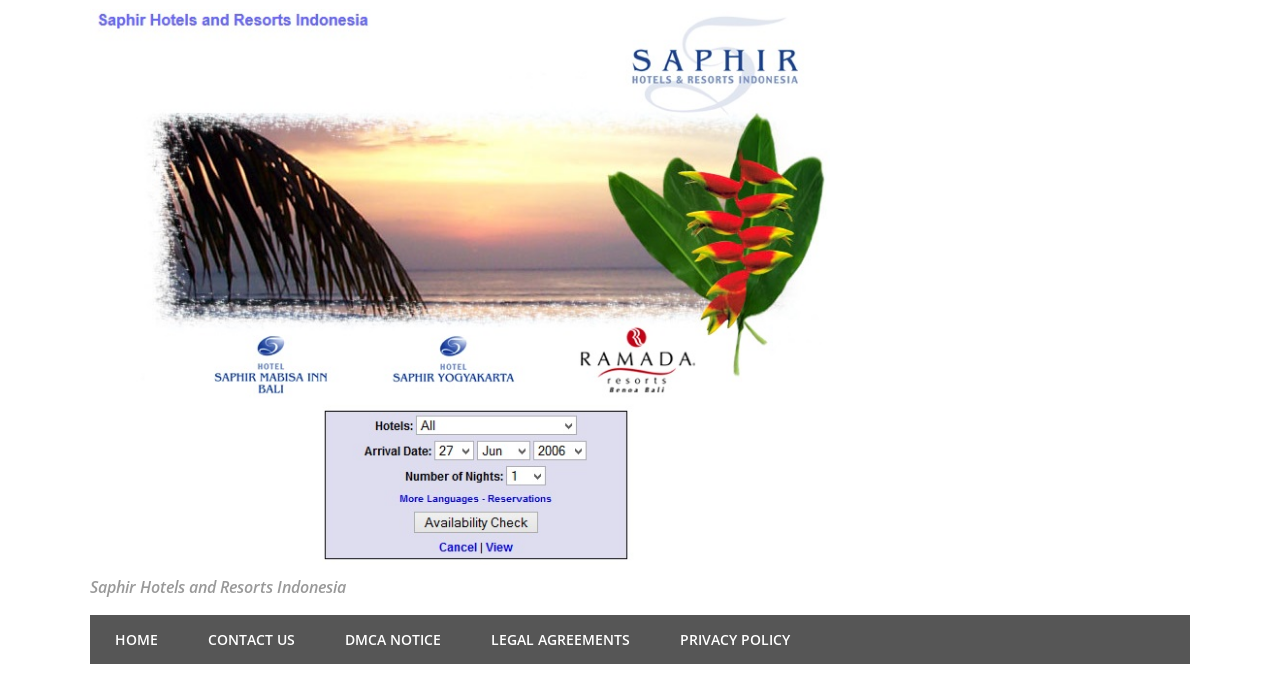Refer to the screenshot and answer the following question in detail:
What is the purpose of the webpage?

The purpose of the webpage can be determined by looking at the content of the webpage. The webpage has headings and links related to Saphir Hotels, which suggests that the purpose of the webpage is to provide information about Saphir Hotels.